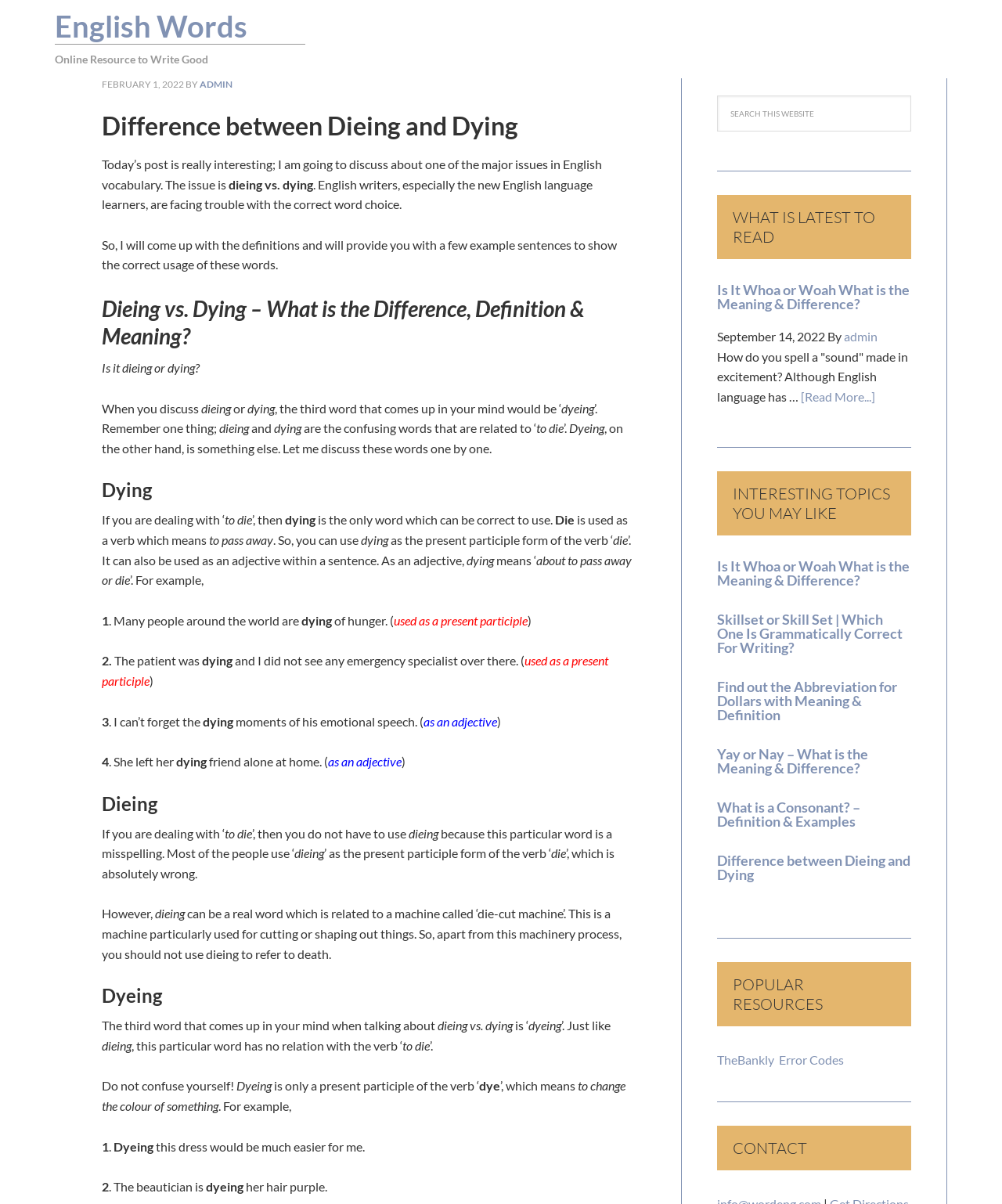Construct a thorough caption encompassing all aspects of the webpage.

This webpage is about the difference between "dieing" and "dying" in English vocabulary. At the top, there is a navigation menu with links to "Home", "Confusing Words", "AP Style Guide", "Dictionary", and "Writer's Corner". Below the navigation menu, there is a header with the title "Dieing vs. Dying - What is the Difference, Definition & Meaning?".

The main content of the webpage is divided into sections, each with a heading. The first section is an introduction, where the author explains that the issue of "dieing" vs. "dying" is a major problem in English vocabulary, especially for new English language learners. The author promises to provide definitions and example sentences to show the correct usage of these words.

The next section is about the difference between "dieing" and "dying". The author explains that "dying" is the only correct word to use when referring to death, while "dieing" is a misspelling. The author provides several example sentences to illustrate the correct usage of "dying" as a present participle and as an adjective.

The webpage also has a section dedicated to "dieing", where the author explains that this word is not correct to use and is a misspelling. The author emphasizes that "dying" is the only correct word to use when referring to death.

Throughout the webpage, there are several headings and subheadings that break up the content into smaller sections, making it easier to read and understand. The text is written in a clear and concise manner, with example sentences and explanations to help illustrate the points being made.